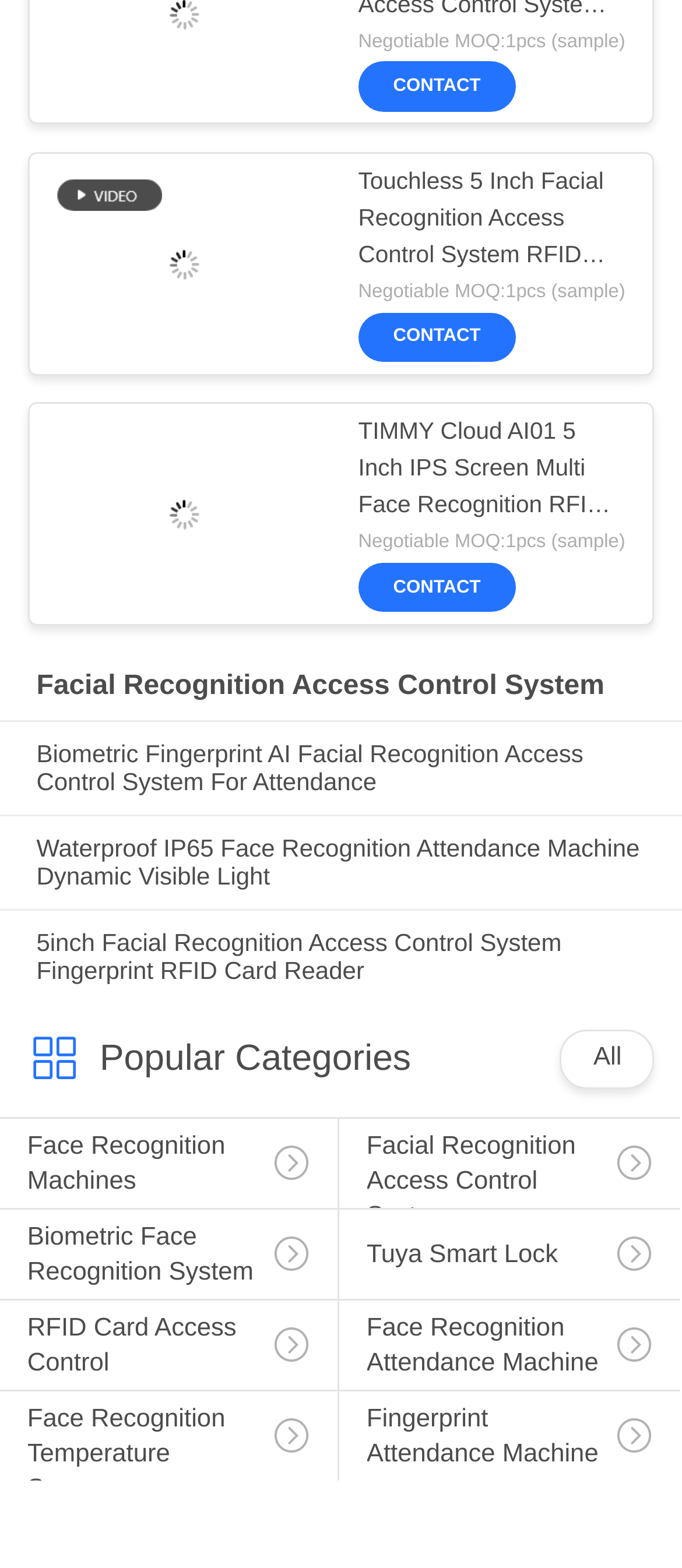Examine the image and give a thorough answer to the following question:
How many contact links are there?

I counted three 'CONTACT' links on the webpage, which are located at different positions, indicating that there are three contact links.